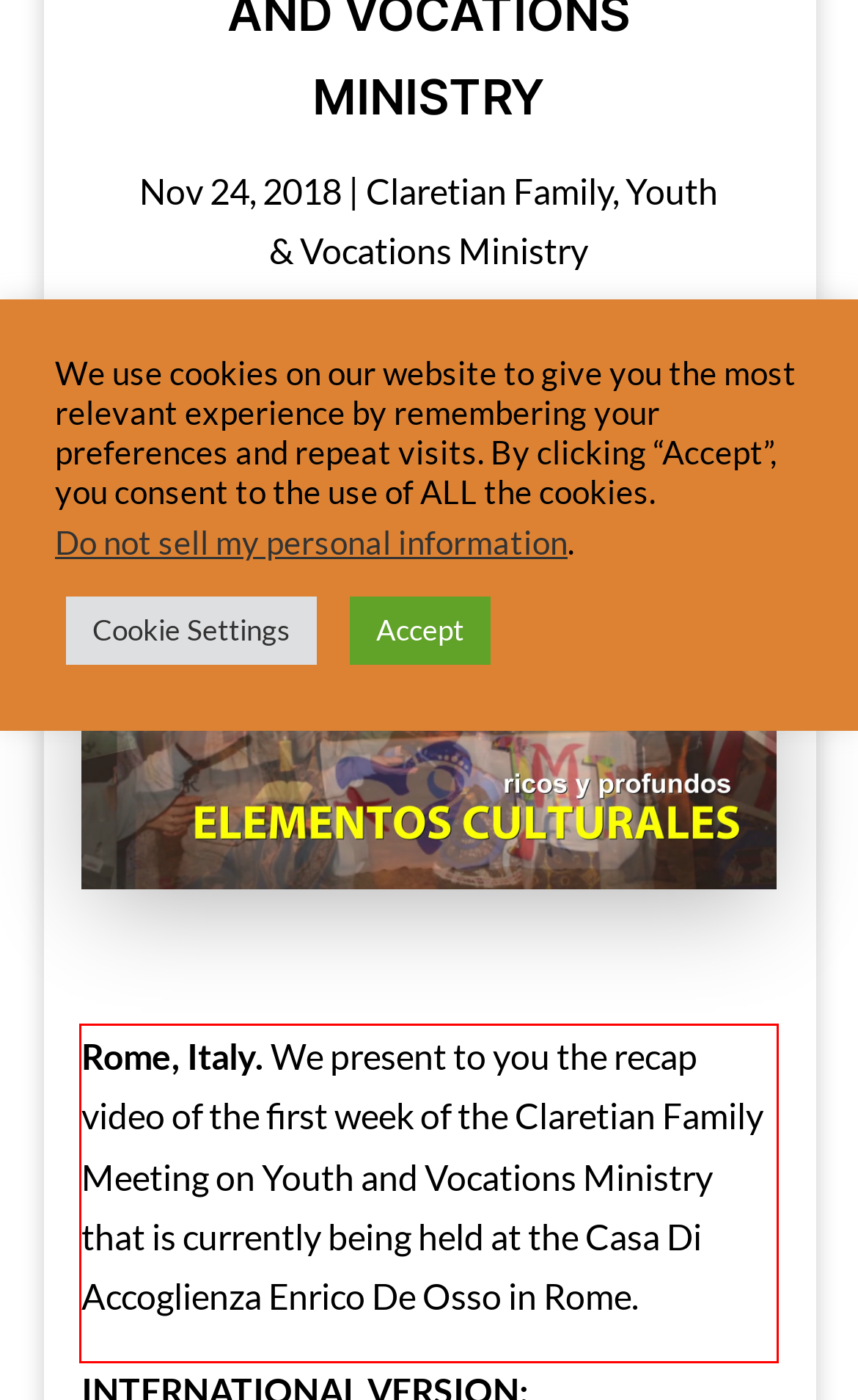Within the screenshot of the webpage, there is a red rectangle. Please recognize and generate the text content inside this red bounding box.

Rome, Italy. We present to you the recap video of the first week of the Claretian Family Meeting on Youth and Vocations Ministry that is currently being held at the Casa Di Accoglienza Enrico De Osso in Rome.